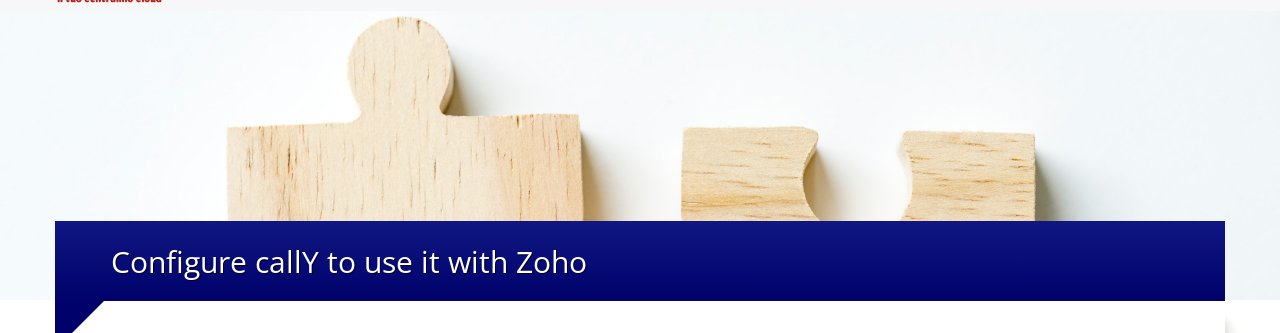Give a thorough explanation of the elements present in the image.

The image depicts two wooden puzzle pieces on a clean, bright surface, symbolizing the integration functionality of the callY VoIP service with Zoho applications. Positioned above the puzzle pieces is a bold blue banner containing the text "Configure callY to use it with Zoho," emphasizing the seamless connection and collaboration between the two platforms. This imagery effectively conveys the idea of creating a harmonious interaction that enhances user experience by integrating call management functionalities with Zoho's suite of services.